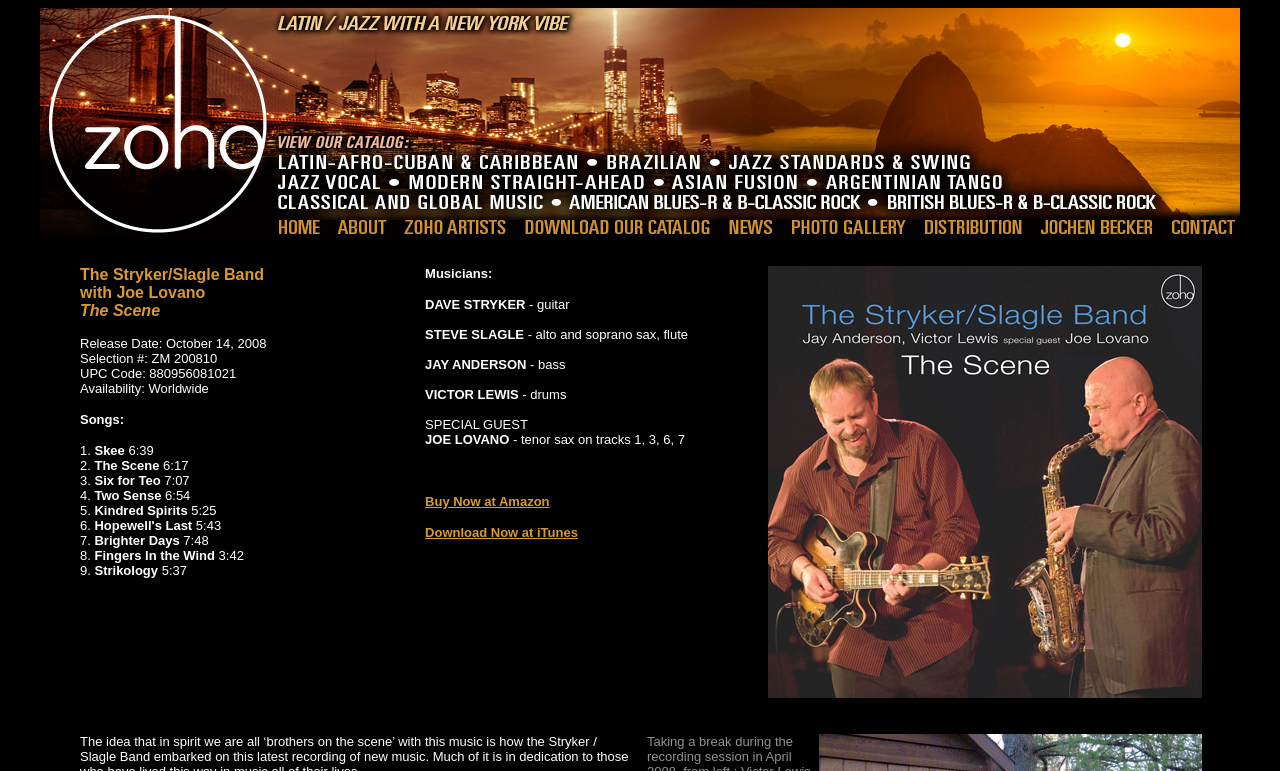Where can the album be downloaded?
Based on the image, give a concise answer in the form of a single word or short phrase.

iTunes